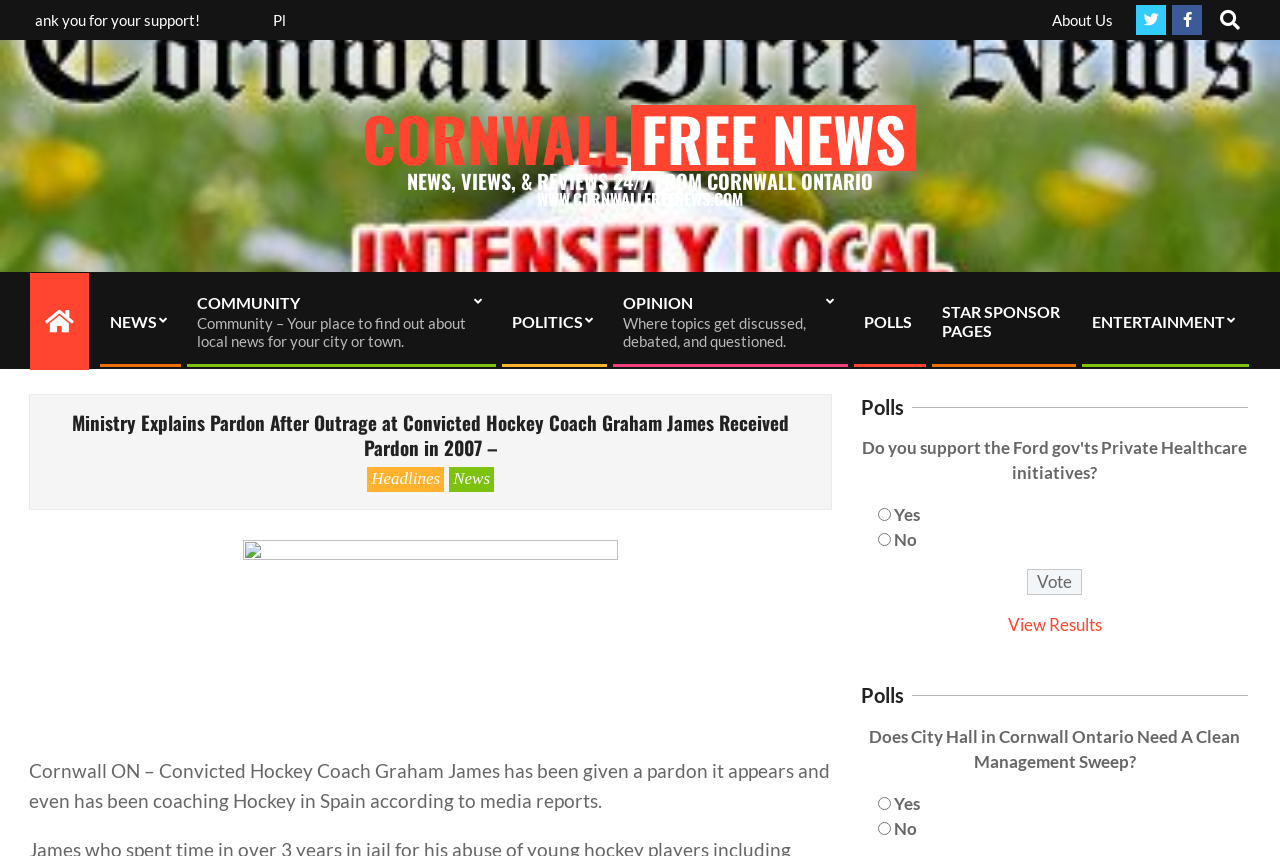How many poll questions are on the webpage?
Ensure your answer is thorough and detailed.

I counted the number of poll questions by looking at the webpage structure, finding two instances of poll questions with radio buttons and a 'Vote' button, indicating that there are two poll questions on the webpage.